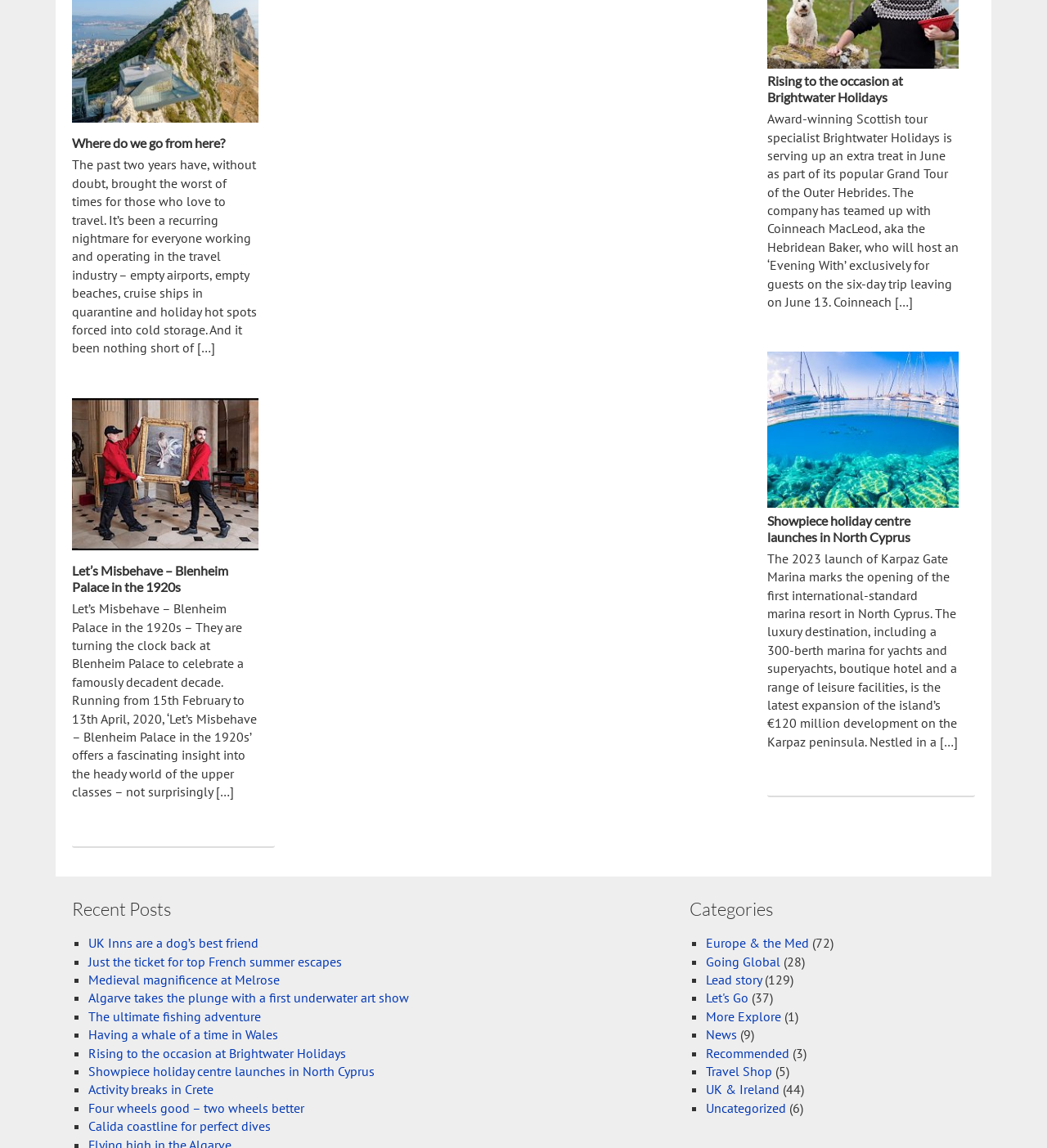Determine the bounding box coordinates for the area that needs to be clicked to fulfill this task: "Learn about Showpiece holiday centre launches in North Cyprus". The coordinates must be given as four float numbers between 0 and 1, i.e., [left, top, right, bottom].

[0.733, 0.446, 0.87, 0.474]